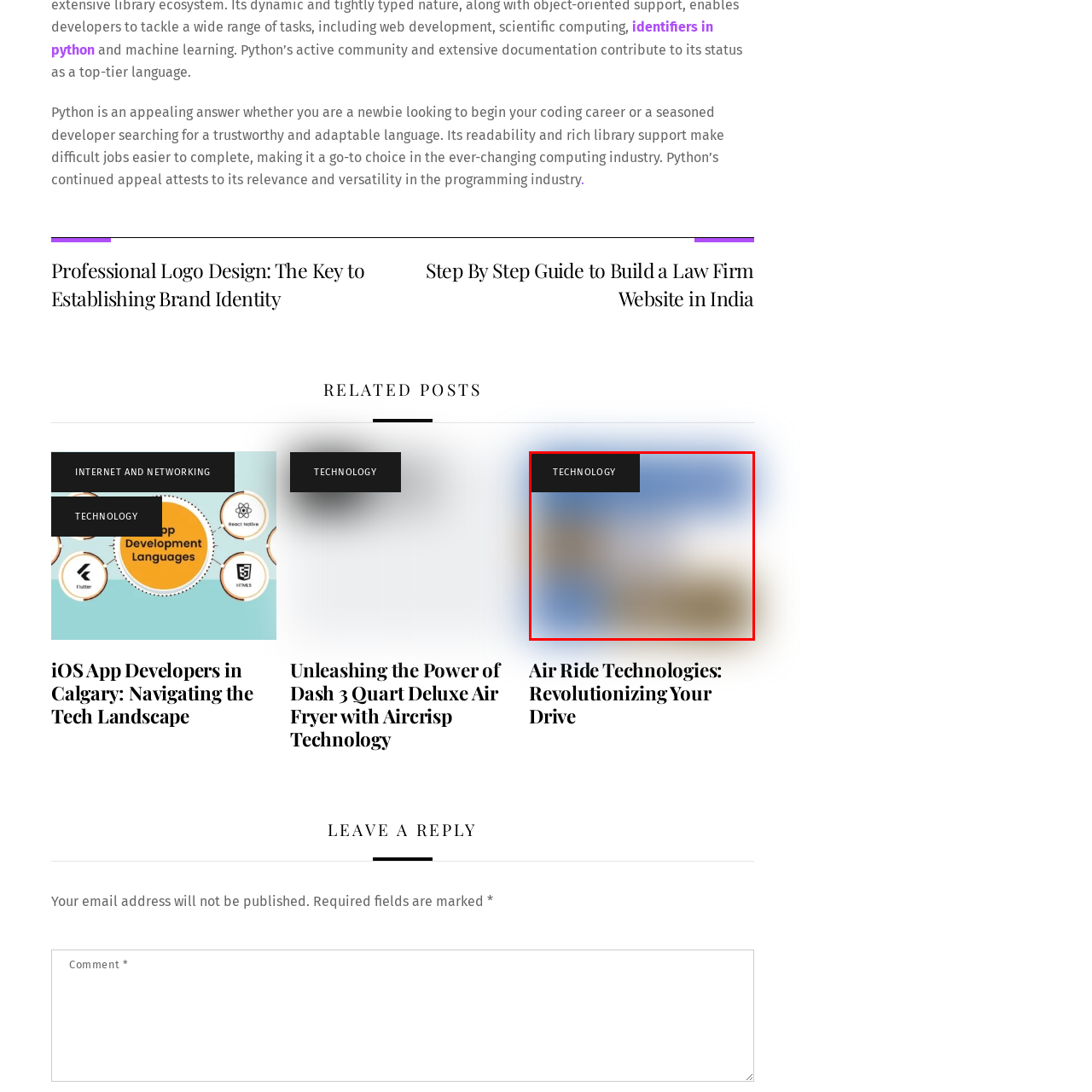Describe in detail what is happening in the image highlighted by the red border.

The image features a visually appealing header labeled "TECHNOLOGY," set against a soft gradient background that transitions from blue to lighter shades, creating a modern and professional atmosphere. This section likely serves as an introduction to content related to technological advancements or innovations. Below the header, the background may include subtle imagery that hints at the themes of efficiency or innovation, aligning perfectly with the focus on technology. This imagery enhances the overall aesthetic, reinforcing the contemporary and dynamic nature of the technology sector.